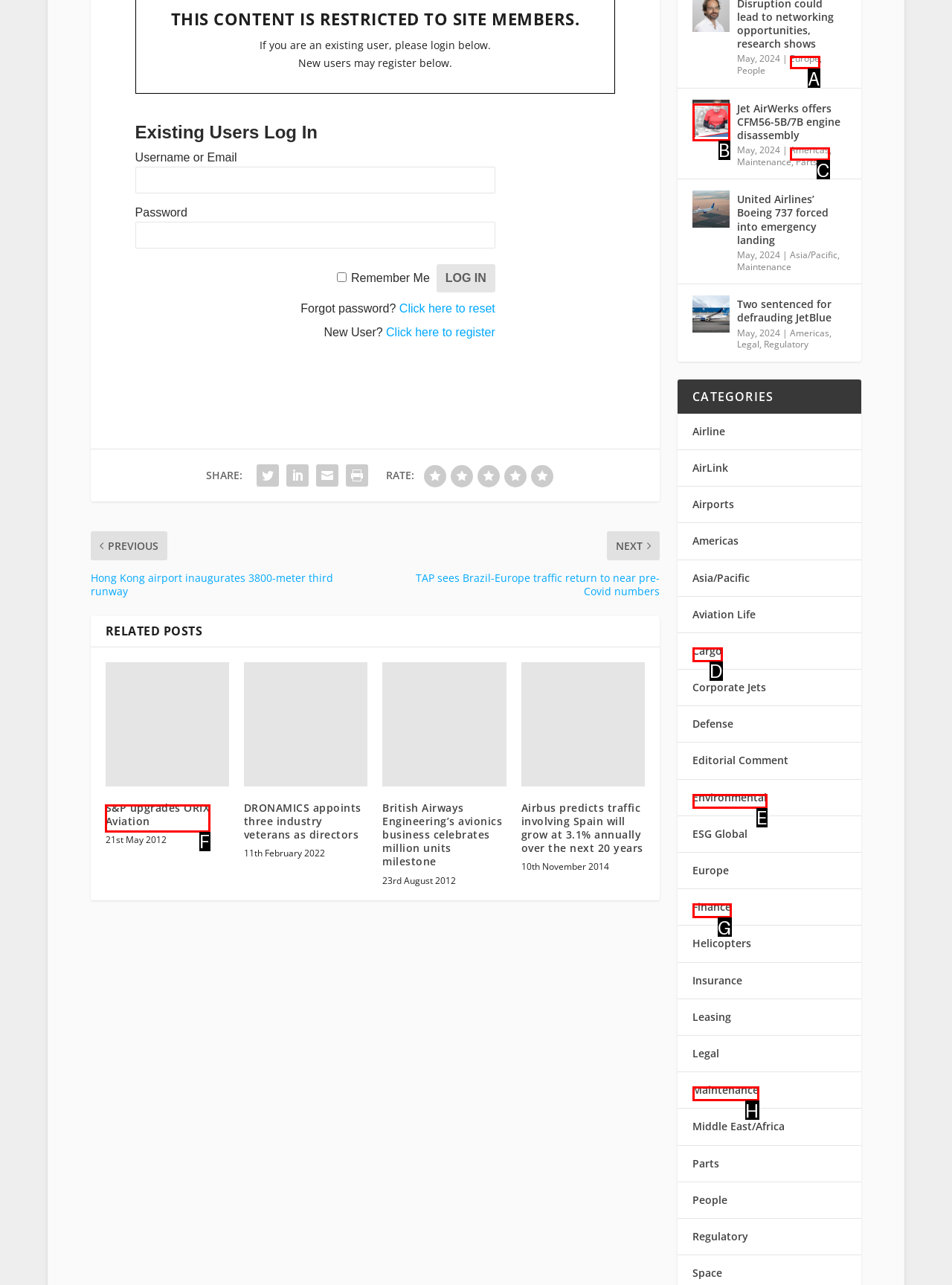Identify which option matches the following description: S&P upgrades ORIX Aviation
Answer by giving the letter of the correct option directly.

F